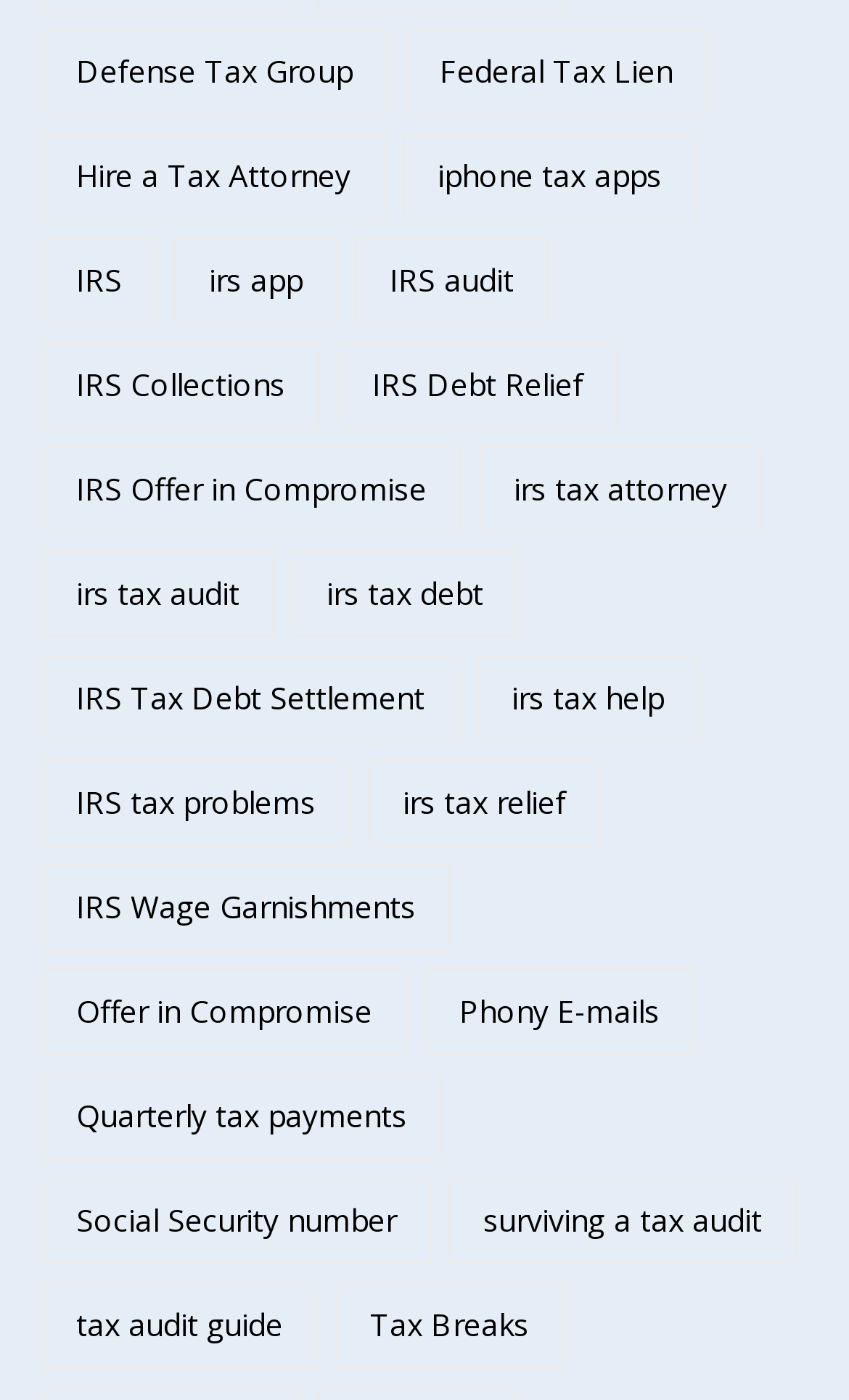Locate the bounding box coordinates of the element's region that should be clicked to carry out the following instruction: "Get information on IRS Offer in Compromise". The coordinates need to be four float numbers between 0 and 1, i.e., [left, top, right, bottom].

[0.049, 0.319, 0.544, 0.381]